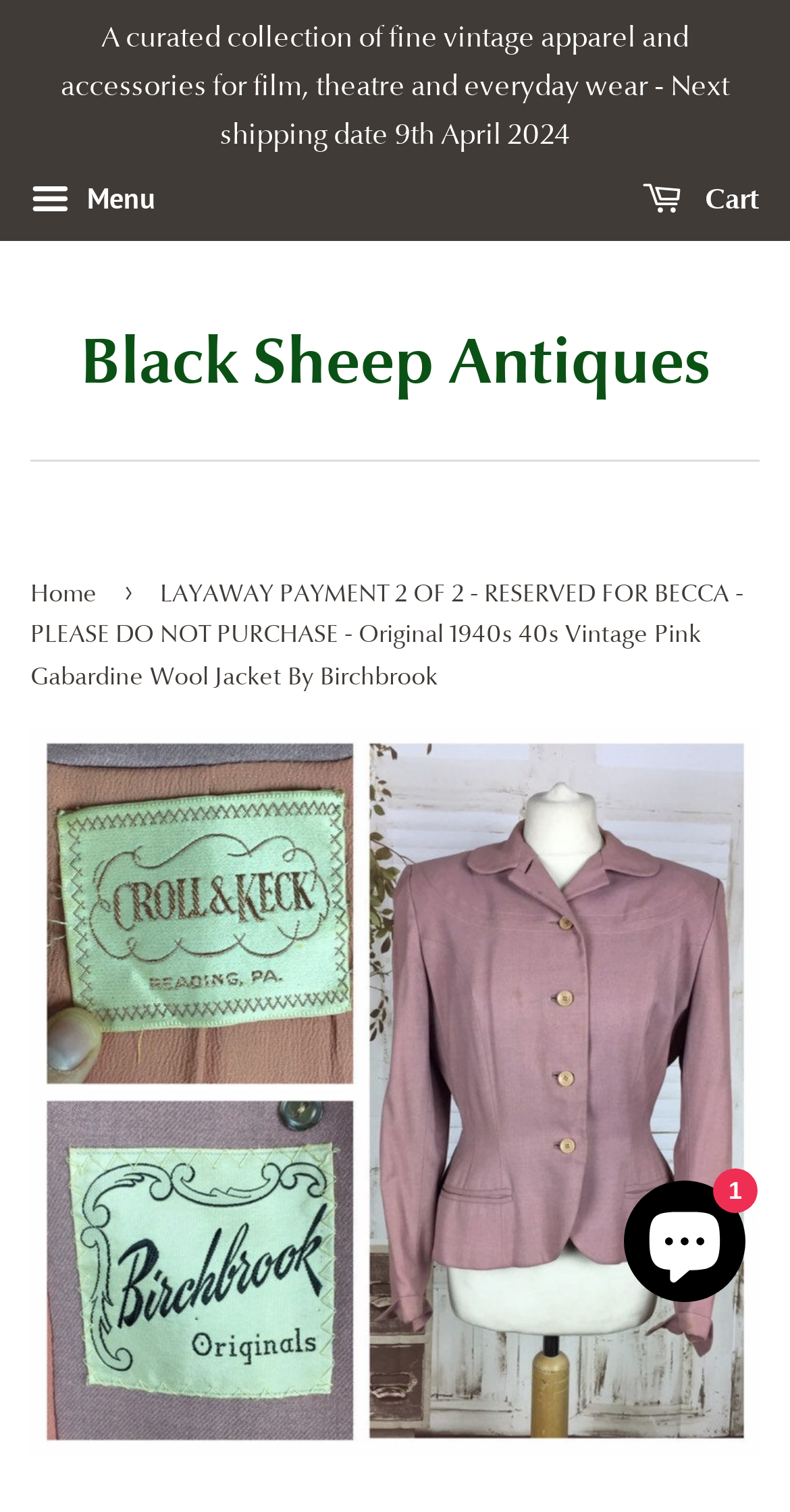Identify the main title of the webpage and generate its text content.

LAYAWAY PAYMENT 2 OF 2 - RESERVED FOR BECCA - PLEASE DO NOT PURCHASE - Original 1940s 40s Vintage Pink Gabardine Wool Jacket By Birchbrook